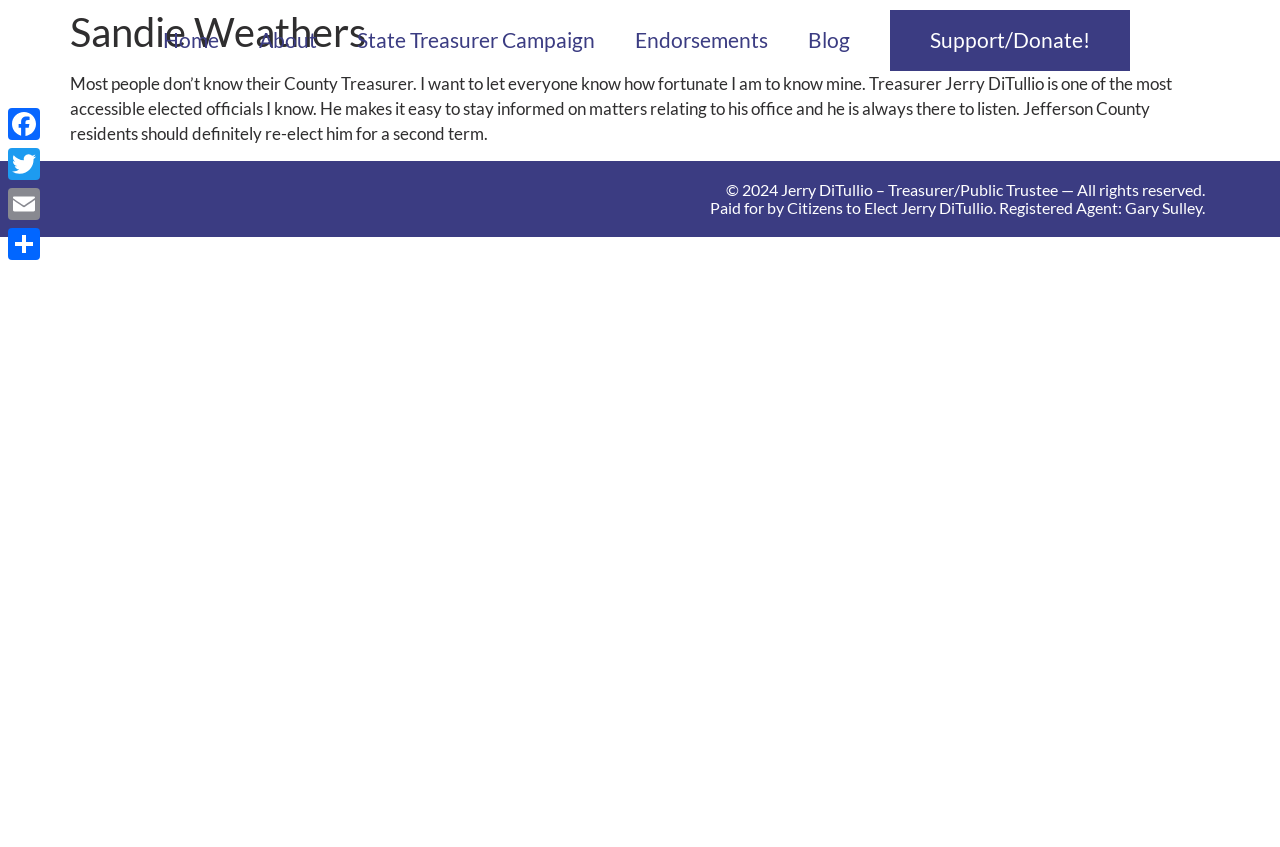Please specify the bounding box coordinates of the element that should be clicked to execute the given instruction: 'read about Jerry DiTullio'. Ensure the coordinates are four float numbers between 0 and 1, expressed as [left, top, right, bottom].

[0.187, 0.036, 0.263, 0.06]